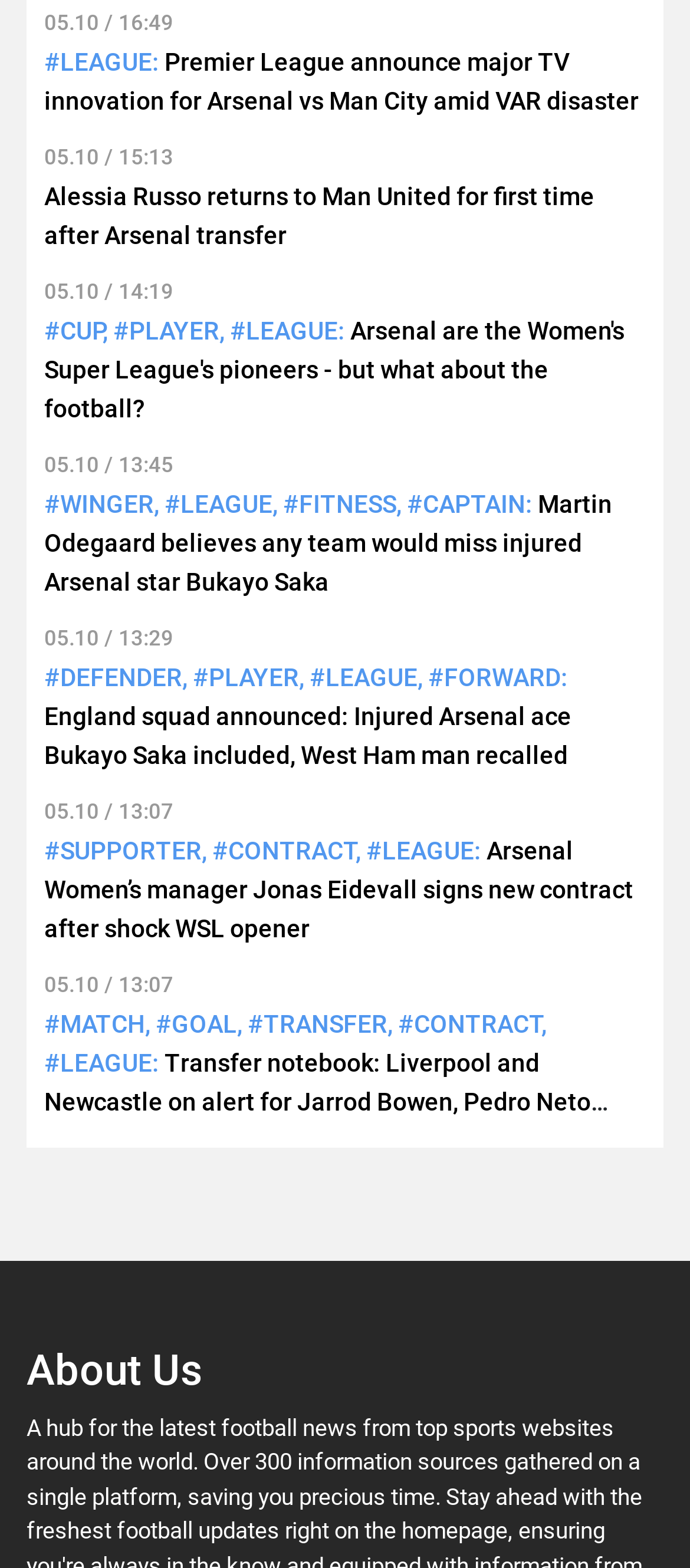Provide a single word or phrase answer to the question: 
What is the category of the link '#PLAYER,'?

Player